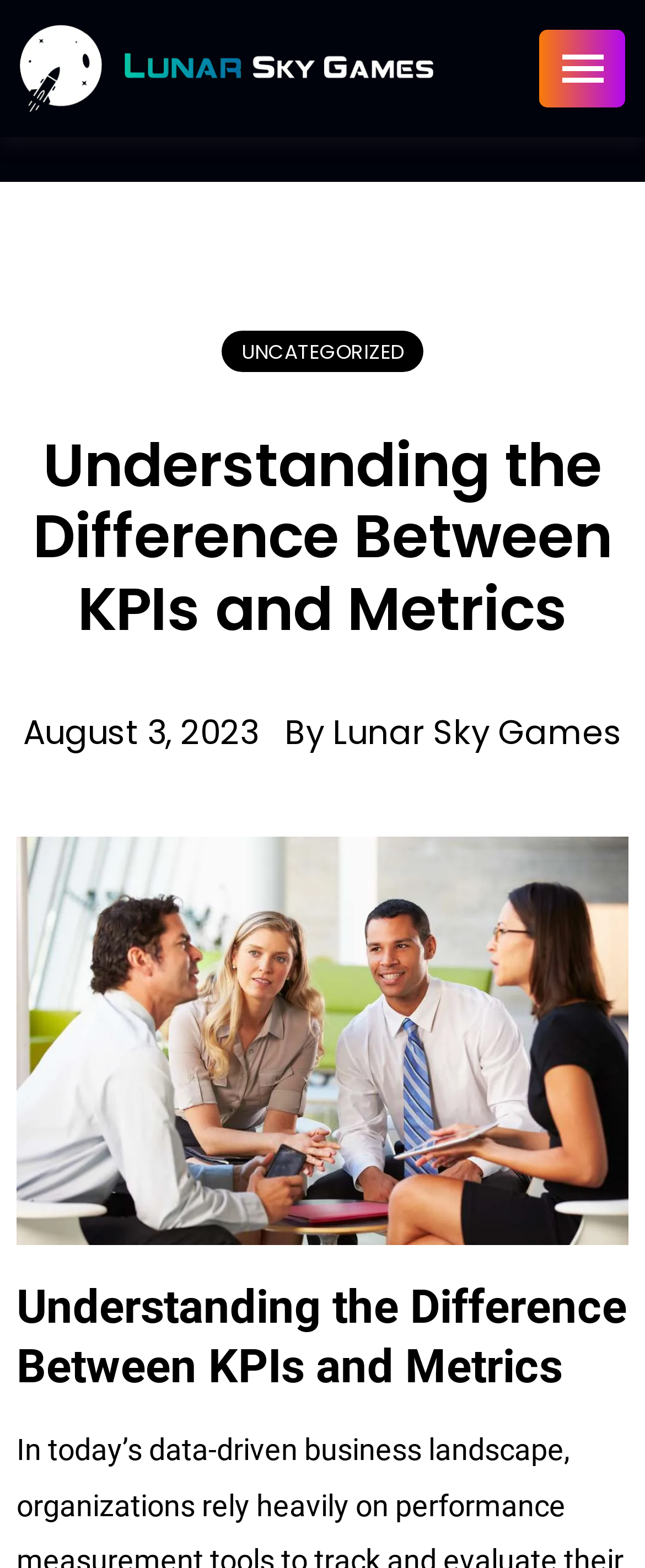What is the category of the article?
Please look at the screenshot and answer using one word or phrase.

UNCATEGORIZED